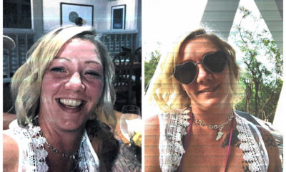Create a detailed narrative of what is happening in the image.

The image features two photographs of a woman with blonde hair, capturing her vibrant personality and engaging smile. On the left, she is seen seated outdoors, displaying a joyful expression, possibly enjoying a drink, with a casual setting in the background, hinting at a relaxed atmosphere. The right side displays her in a different environment, wearing stylish sunglasses and a fashionable necklace, posing in a sunlit area that emphasizes her confident demeanor. The contrast between the two photographs showcases her versatility and charm, making her presence feel both warm and inviting.